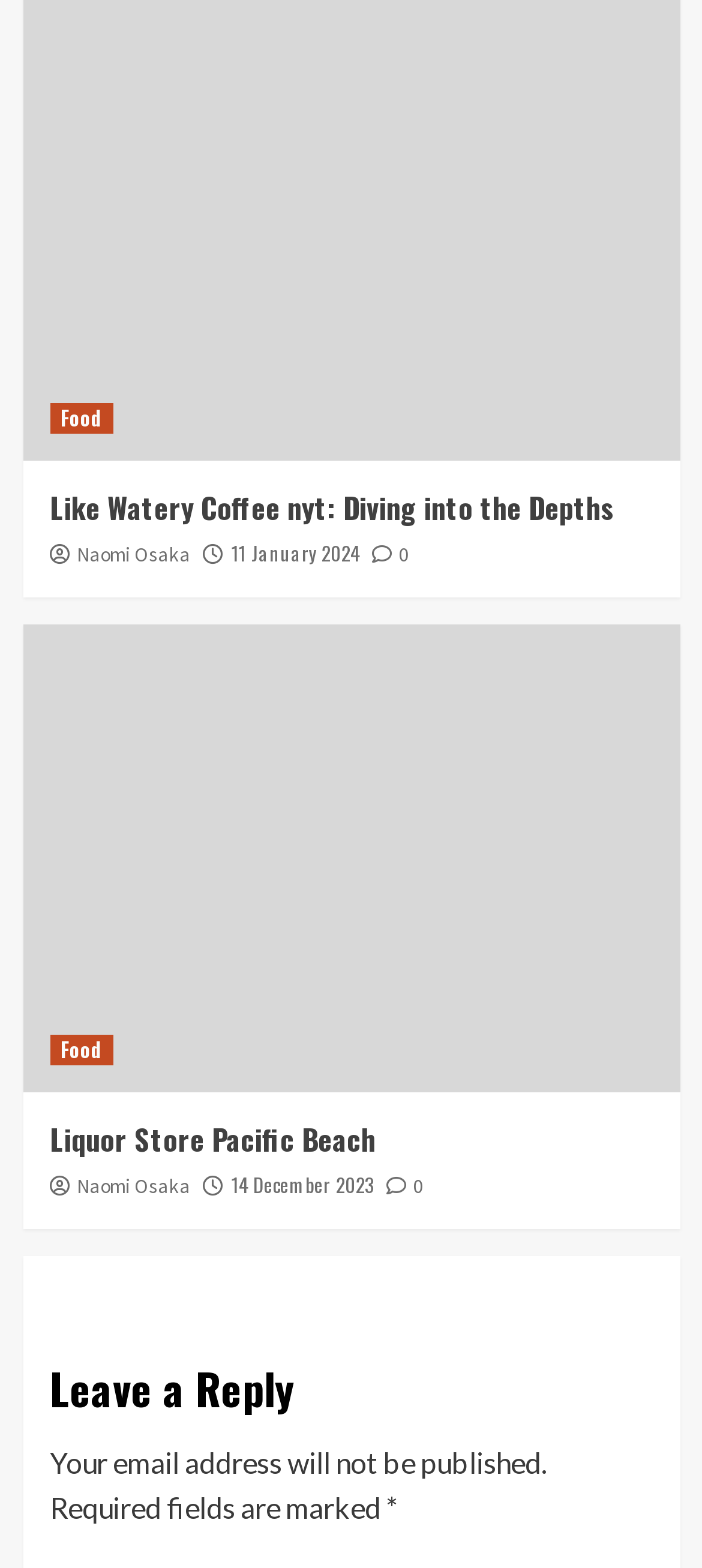Could you specify the bounding box coordinates for the clickable section to complete the following instruction: "Click on the 'Food' link"?

[0.071, 0.257, 0.16, 0.277]